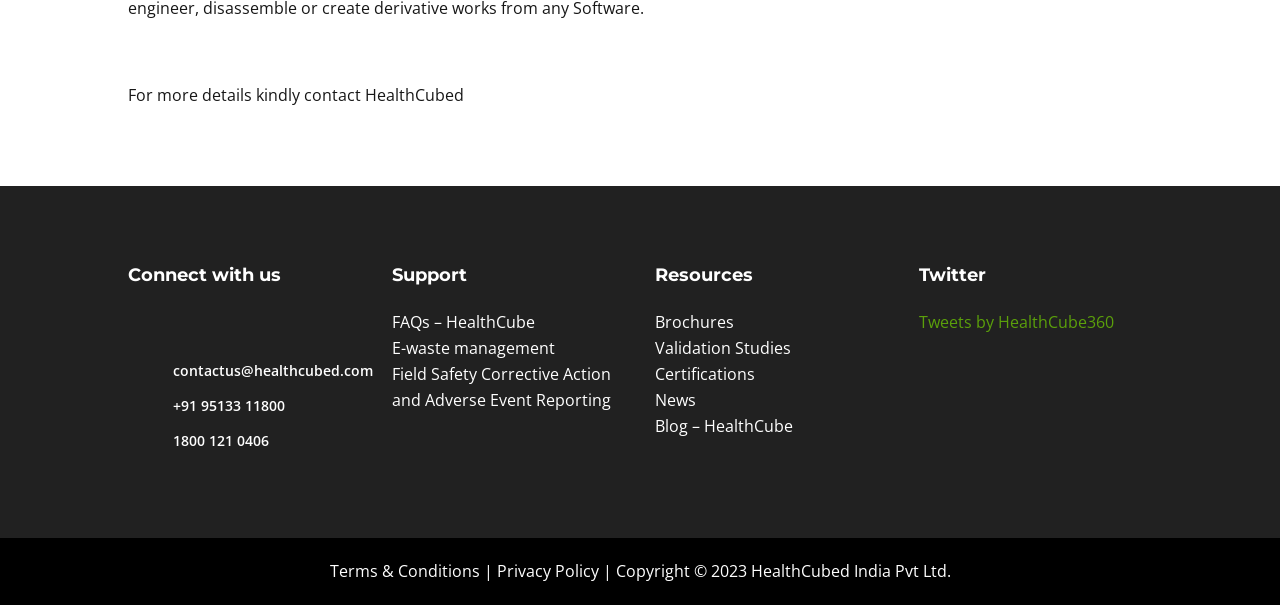Given the following UI element description: "Blog – HealthCube", find the bounding box coordinates in the webpage screenshot.

[0.512, 0.686, 0.62, 0.722]